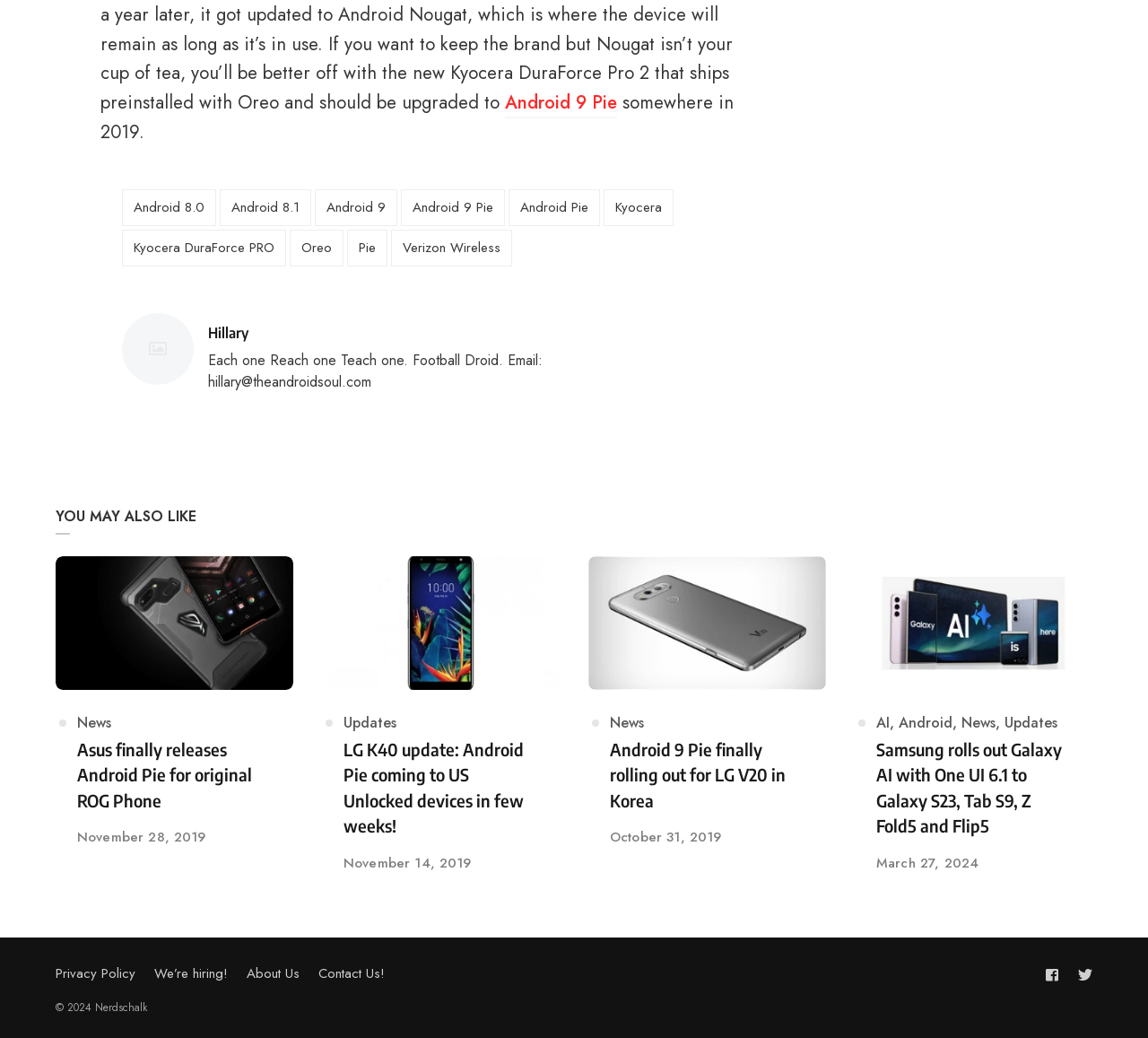Who is the author of the article about Asus ROG Phone?
Answer the question with as much detail as you can, using the image as a reference.

I looked at the article element [180] and its child elements, but I couldn't find any information about the author of the article. The article only mentions the title, category, and publication date.